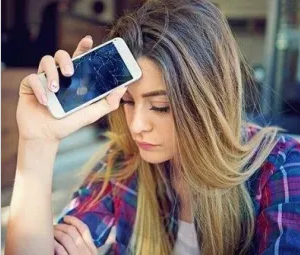What is the woman's emotional state?
Provide a detailed and extensive answer to the question.

The caption describes the woman as 'appearing distressed' and her expression as 'thoughtful', indicating that she is experiencing a moment of sadness or contemplation. This emotional state is likely related to the themes of mental health and social media influence mentioned in the caption.